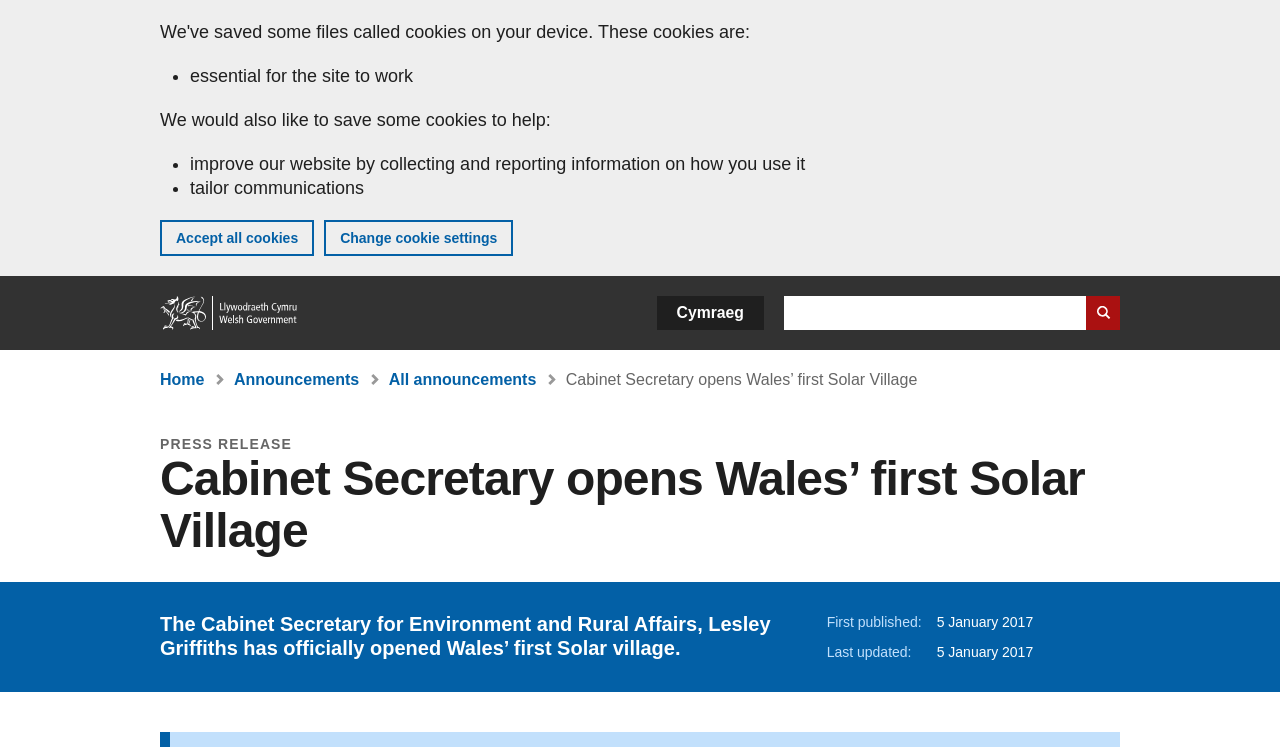Who opened Wales’ first Solar Village?
Look at the image and provide a detailed response to the question.

The answer can be found in the main content of the webpage, where it is stated that 'The Cabinet Secretary for Environment and Rural Affairs, Lesley Griffiths has officially opened Wales’ first Solar village.'